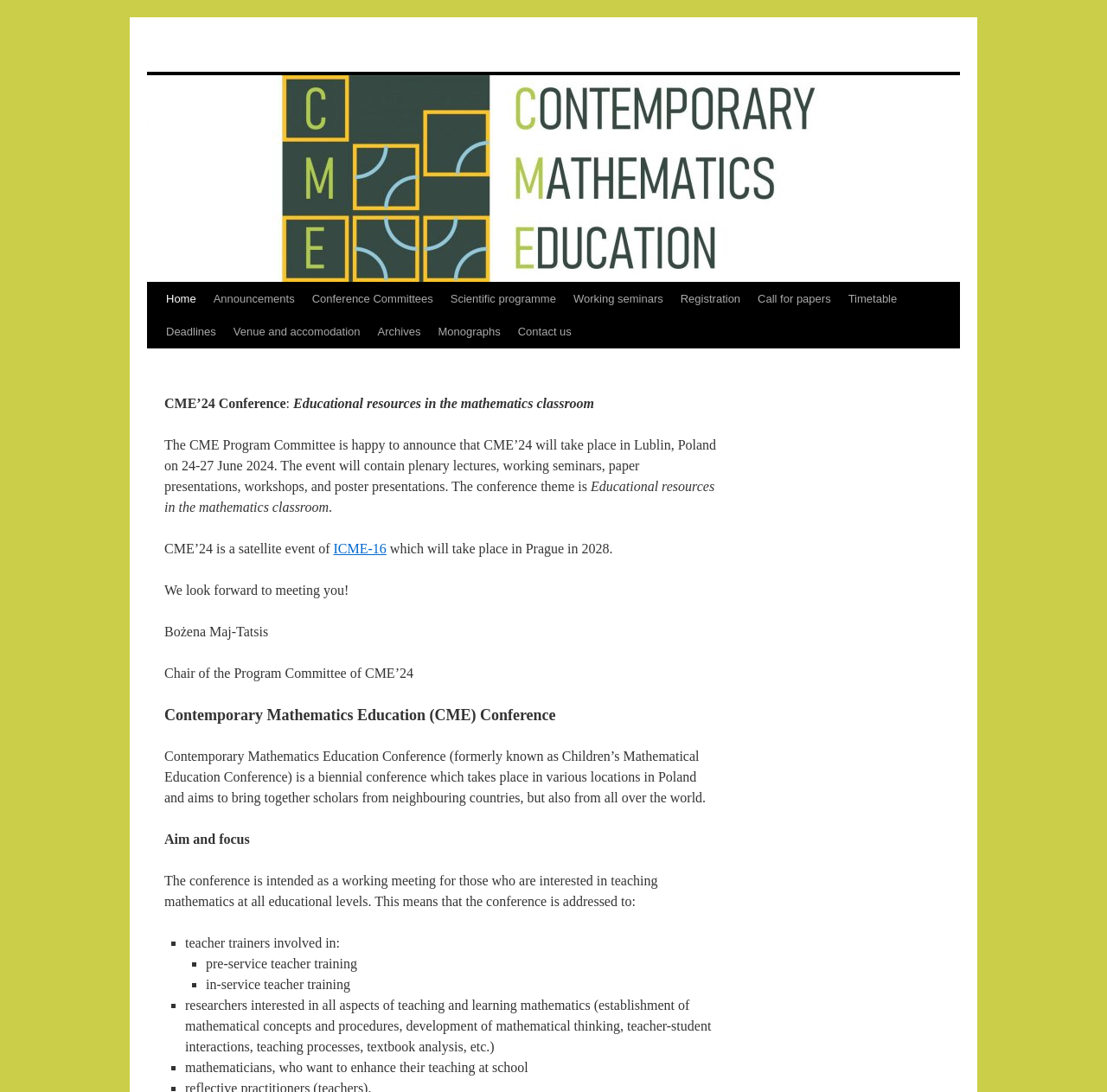Please specify the bounding box coordinates of the element that should be clicked to execute the given instruction: 'Learn more about 'ICME-16''. Ensure the coordinates are four float numbers between 0 and 1, expressed as [left, top, right, bottom].

[0.301, 0.496, 0.349, 0.509]